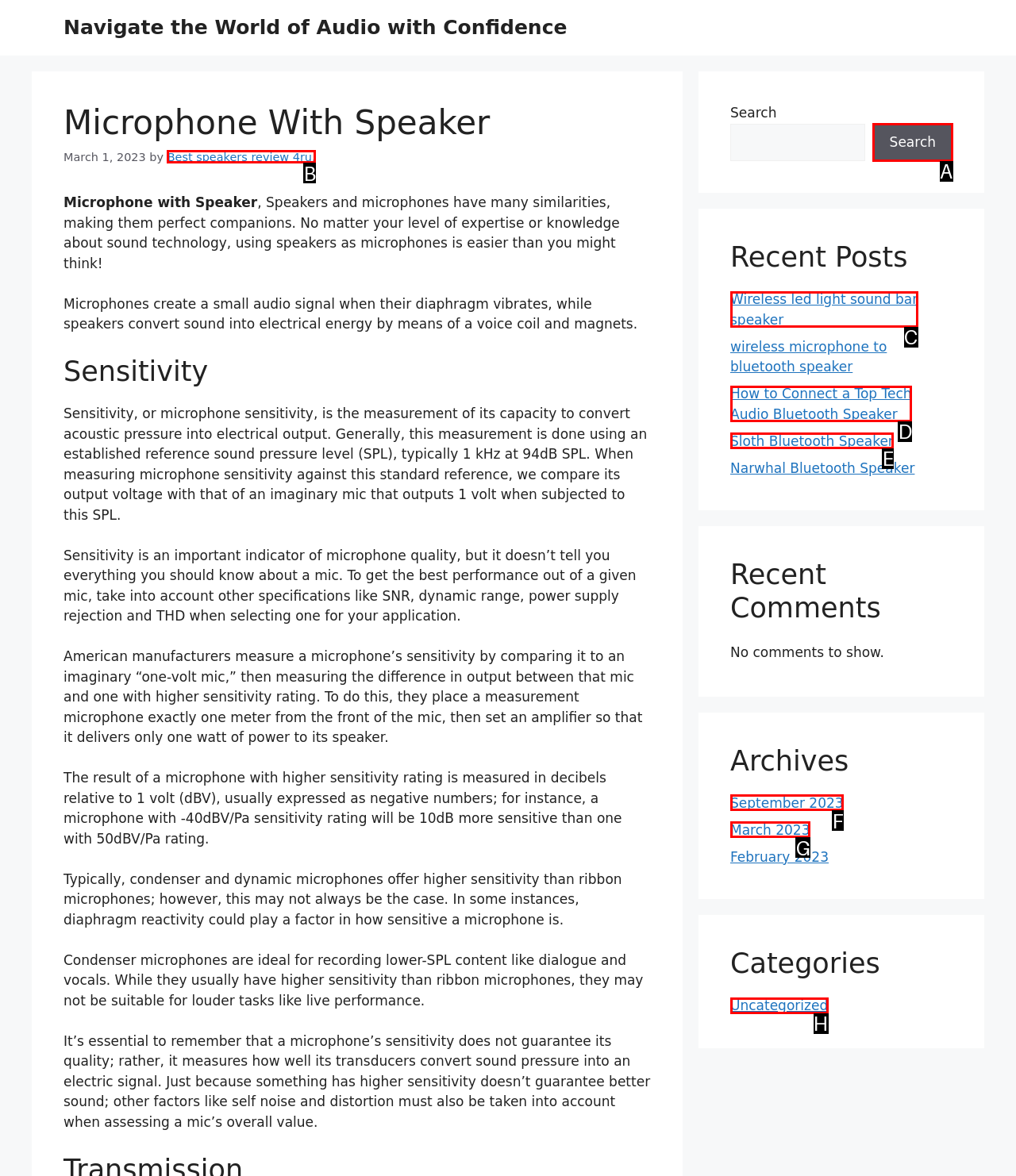Select the HTML element that matches the description: Uncategorized. Provide the letter of the chosen option as your answer.

H